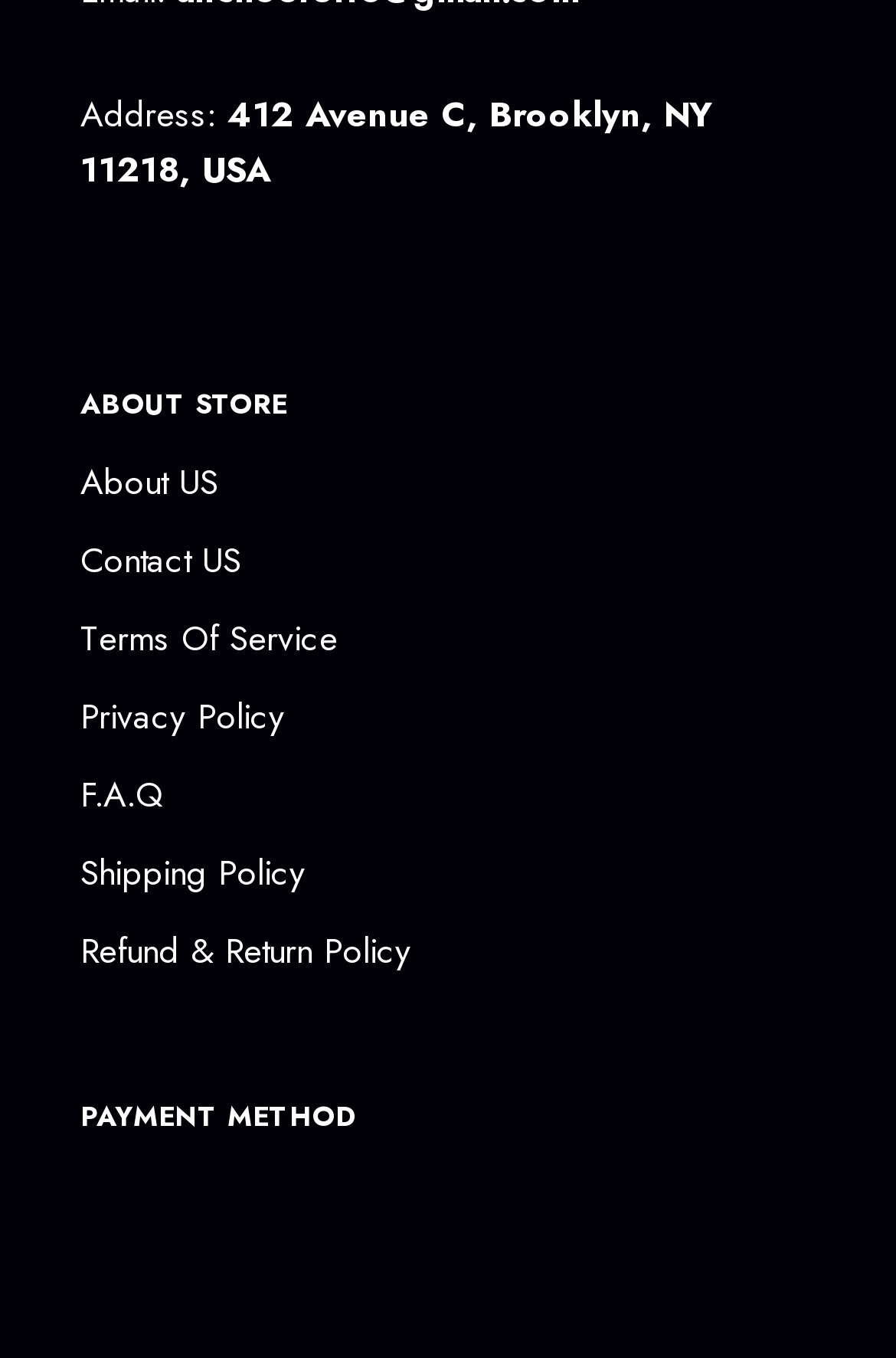How many links are there in the ABOUT STORE section? Examine the screenshot and reply using just one word or a brief phrase.

7